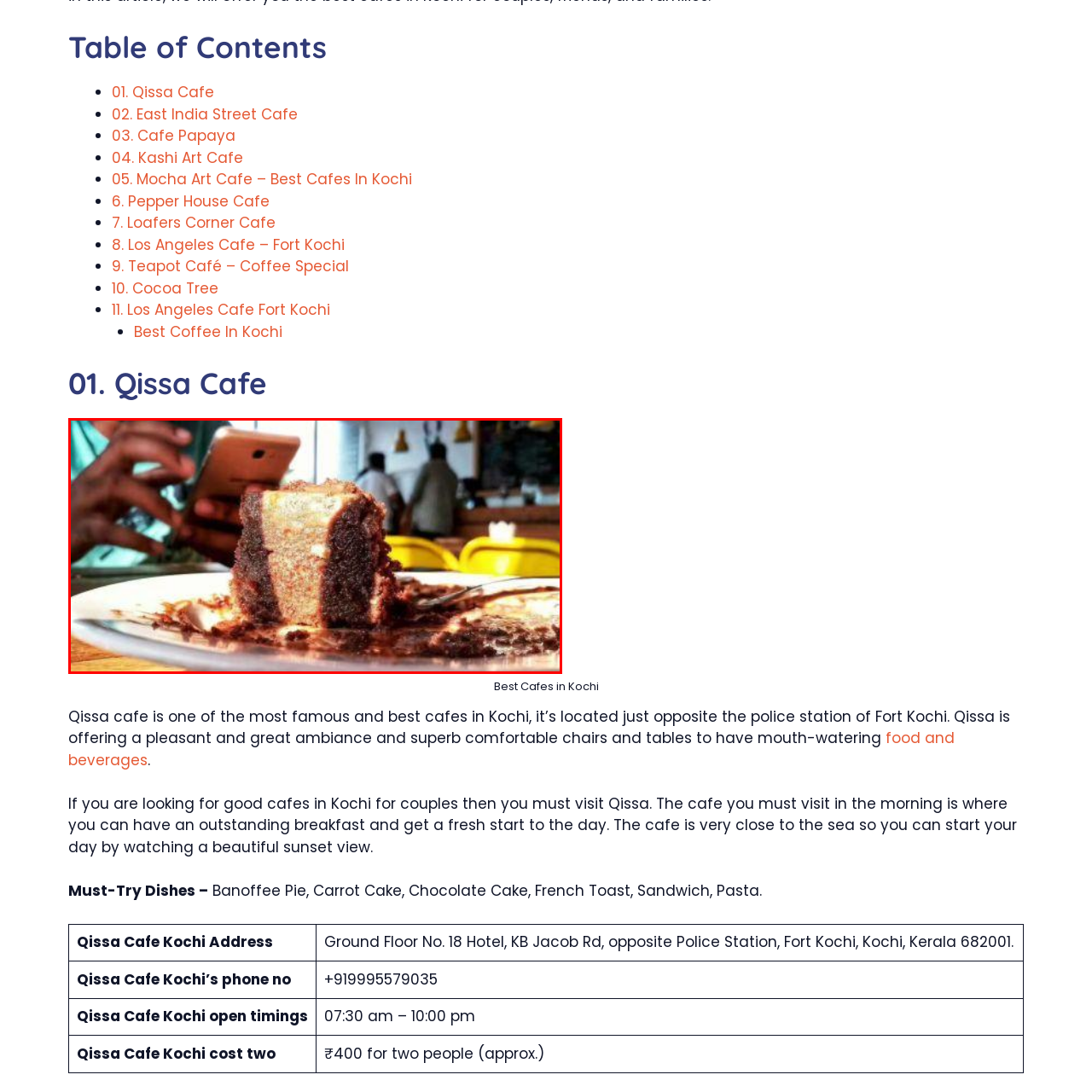Write a comprehensive caption detailing the image within the red boundary.

The image showcases a delicious slice of cake, likely a chocolate cake, sitting on a plate that's partially consumed, hinting at its delightful taste. The cake boasts a rich, moist texture with layers of creamy frosting visible within the slice. In the background, an individual is seen engaging with their smartphone, adding a modern touch to the café experience. The warm ambiance is complemented by yellow chairs and a softly lit interior, typical of a cozy café atmosphere. This scene captures the essence of enjoying sweet treats in a relaxed setting, perfect for unwinding or catching up with friends.